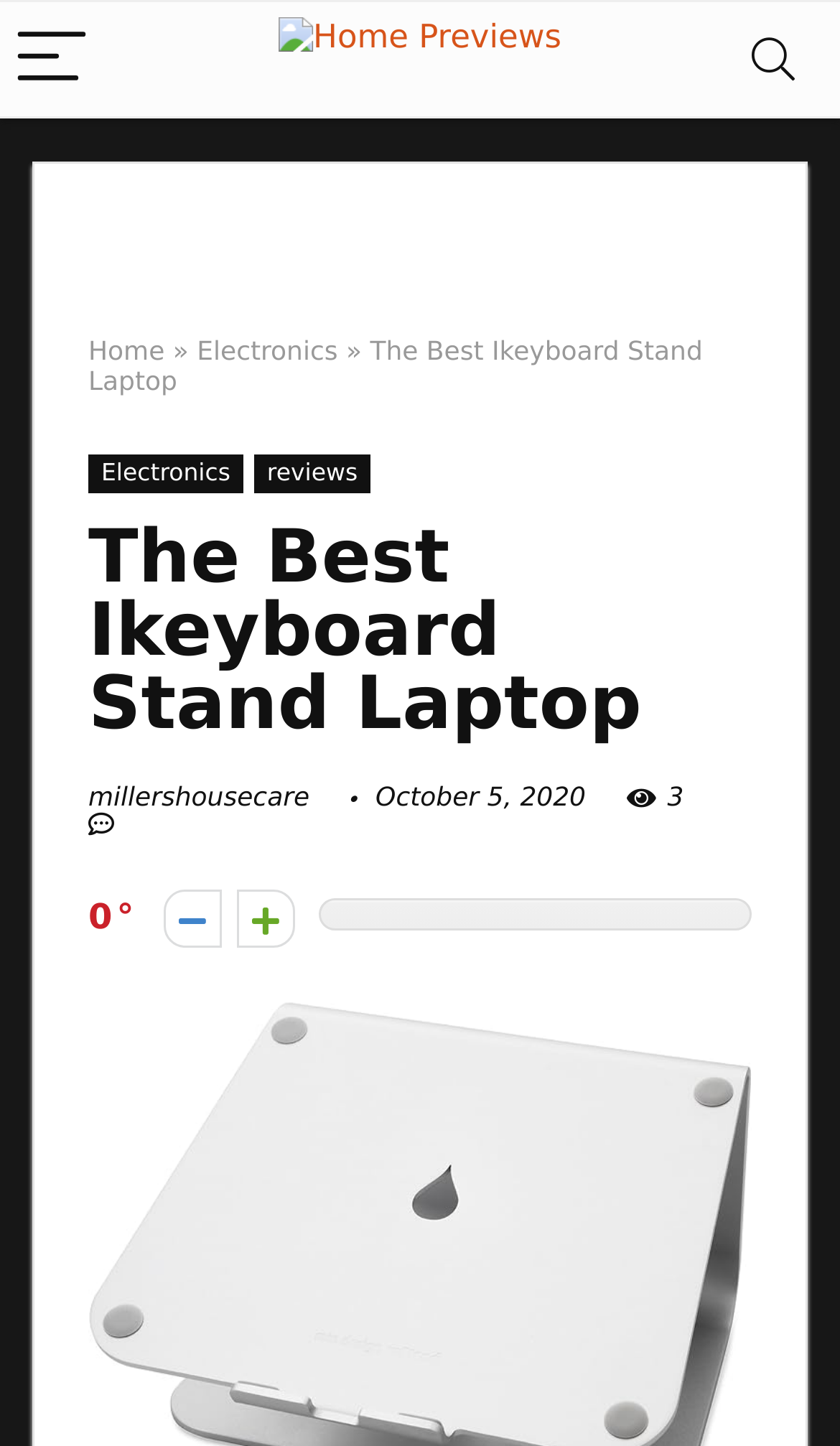Specify the bounding box coordinates of the area that needs to be clicked to achieve the following instruction: "Search for something".

[0.859, 0.001, 0.982, 0.08]